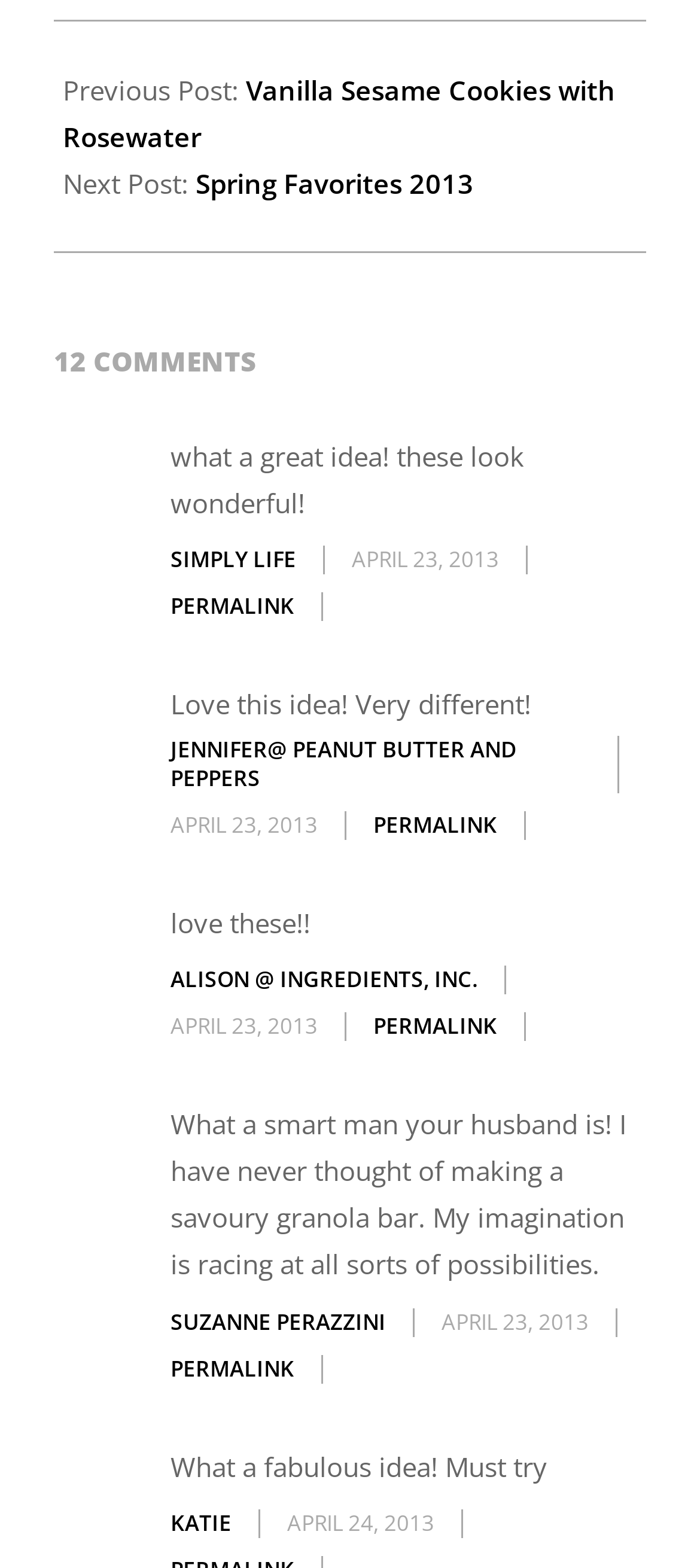Please find the bounding box coordinates for the clickable element needed to perform this instruction: "Click on the 'JENNIFER@ PEANUT BUTTER AND PEPPERS' link".

[0.244, 0.468, 0.738, 0.505]